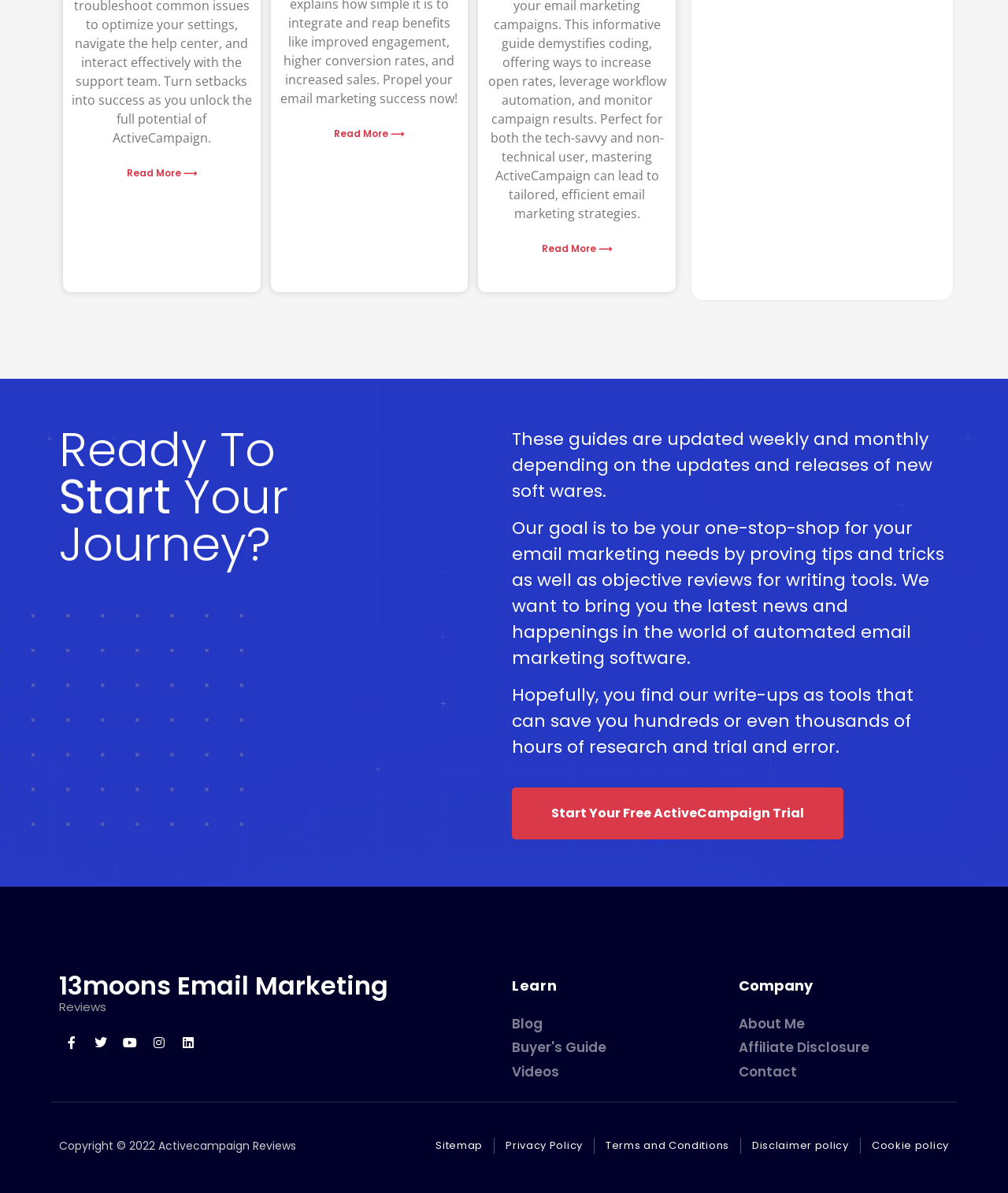Pinpoint the bounding box coordinates of the clickable element to carry out the following instruction: "Read more about Mastering ActiveCampaign."

[0.126, 0.139, 0.195, 0.151]